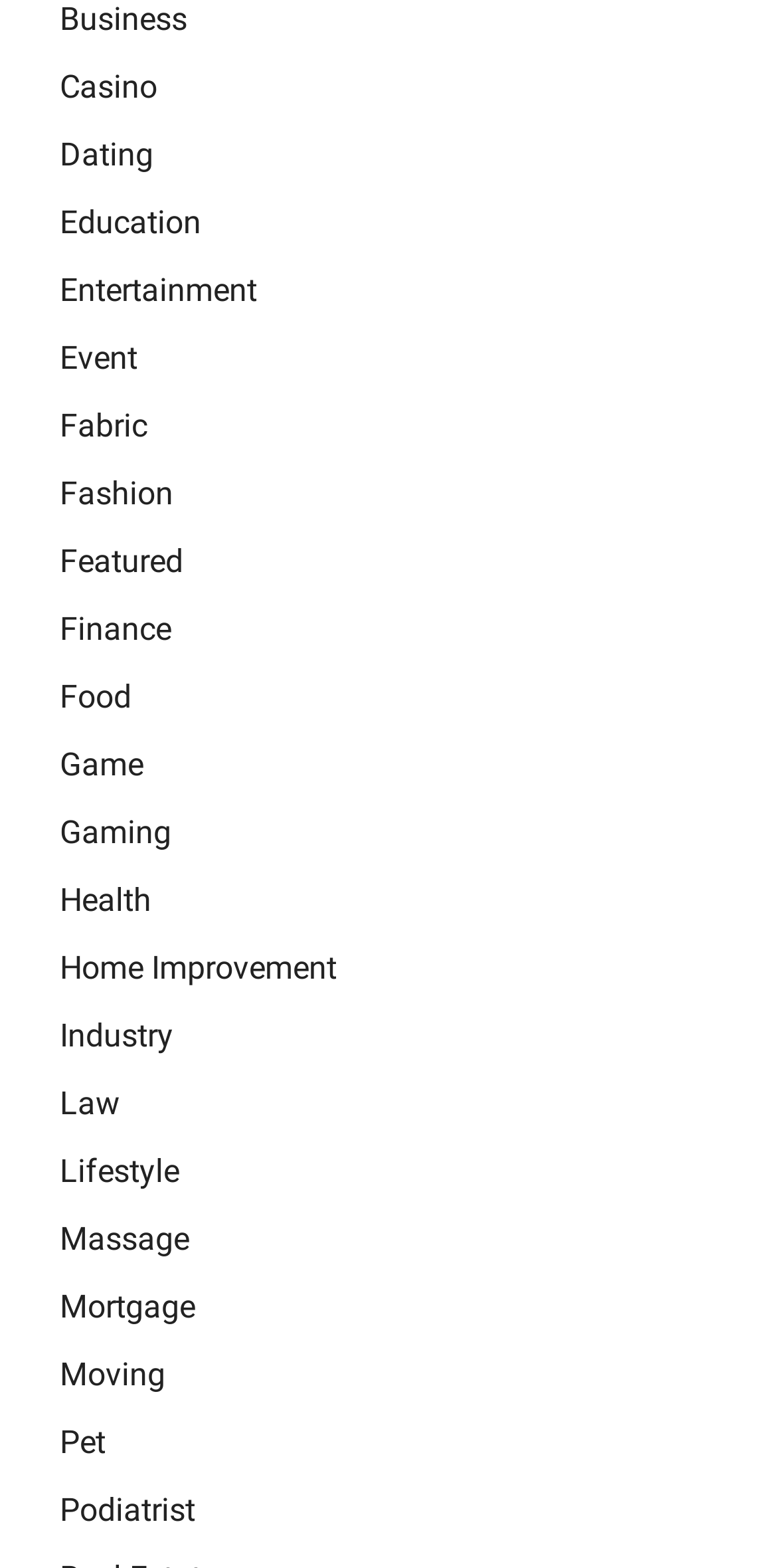Locate the bounding box coordinates of the clickable part needed for the task: "explore Fashion".

[0.077, 0.302, 0.223, 0.326]